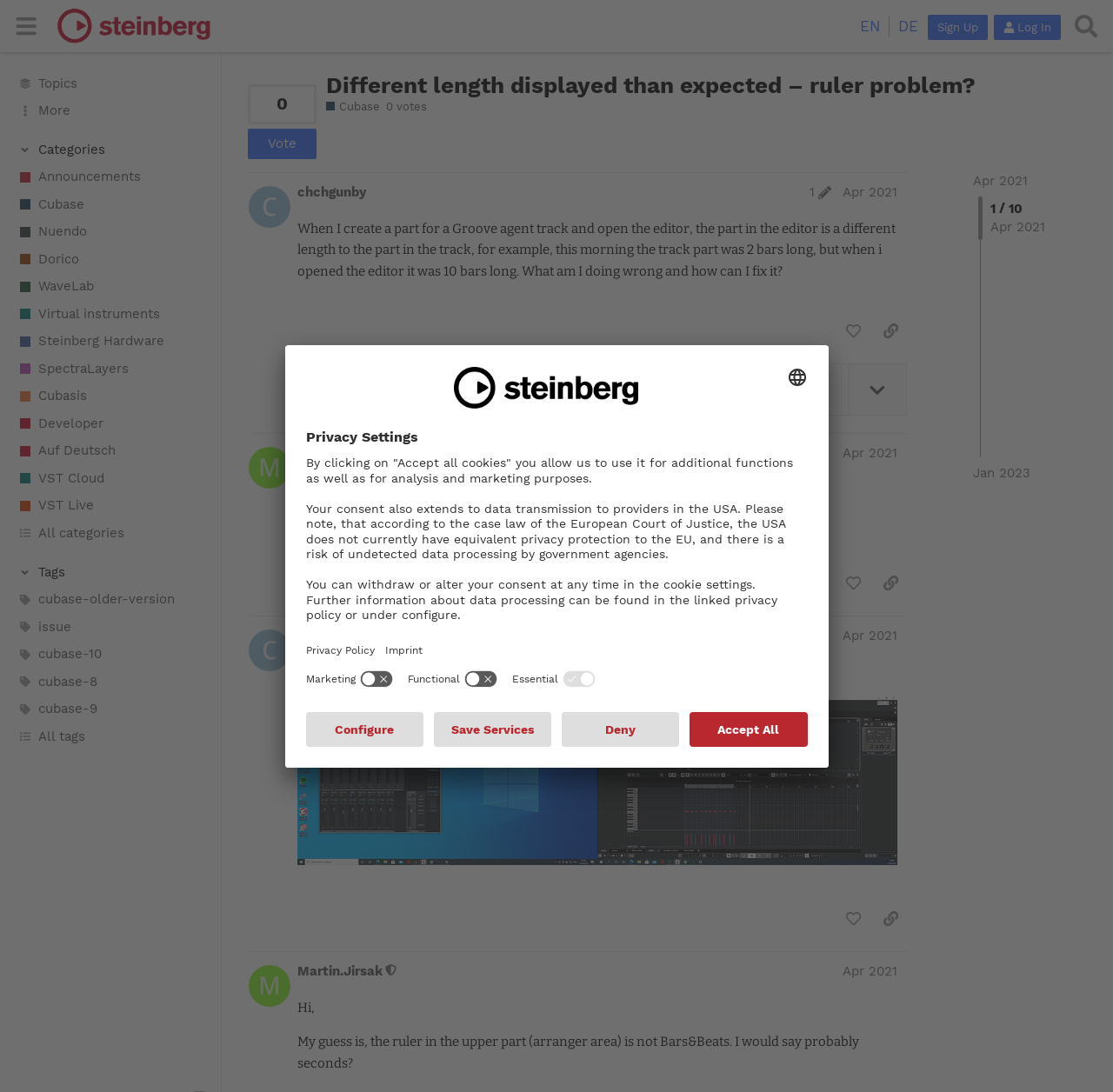Please determine the bounding box coordinates of the clickable area required to carry out the following instruction: "View the 'Cubase' category". The coordinates must be four float numbers between 0 and 1, represented as [left, top, right, bottom].

[0.0, 0.175, 0.199, 0.2]